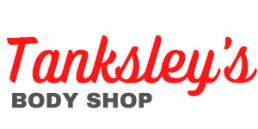What is the title of the article associated with this image?
Please provide a single word or phrase as the answer based on the screenshot.

Sold! Tanksley’s Auto Body Shop